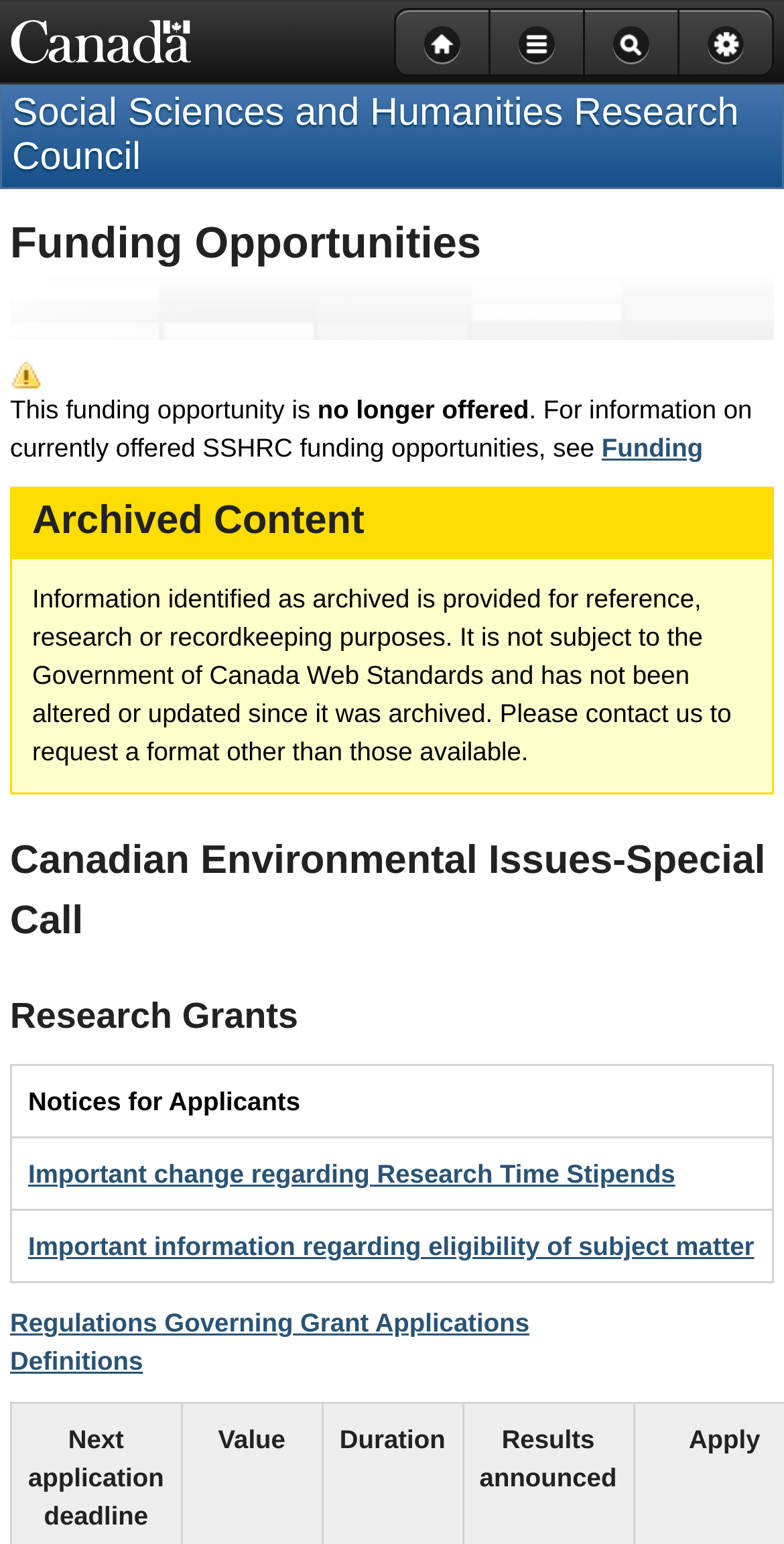Highlight the bounding box coordinates of the element you need to click to perform the following instruction: "View Regulations Governing Grant Applications."

[0.013, 0.847, 0.675, 0.867]